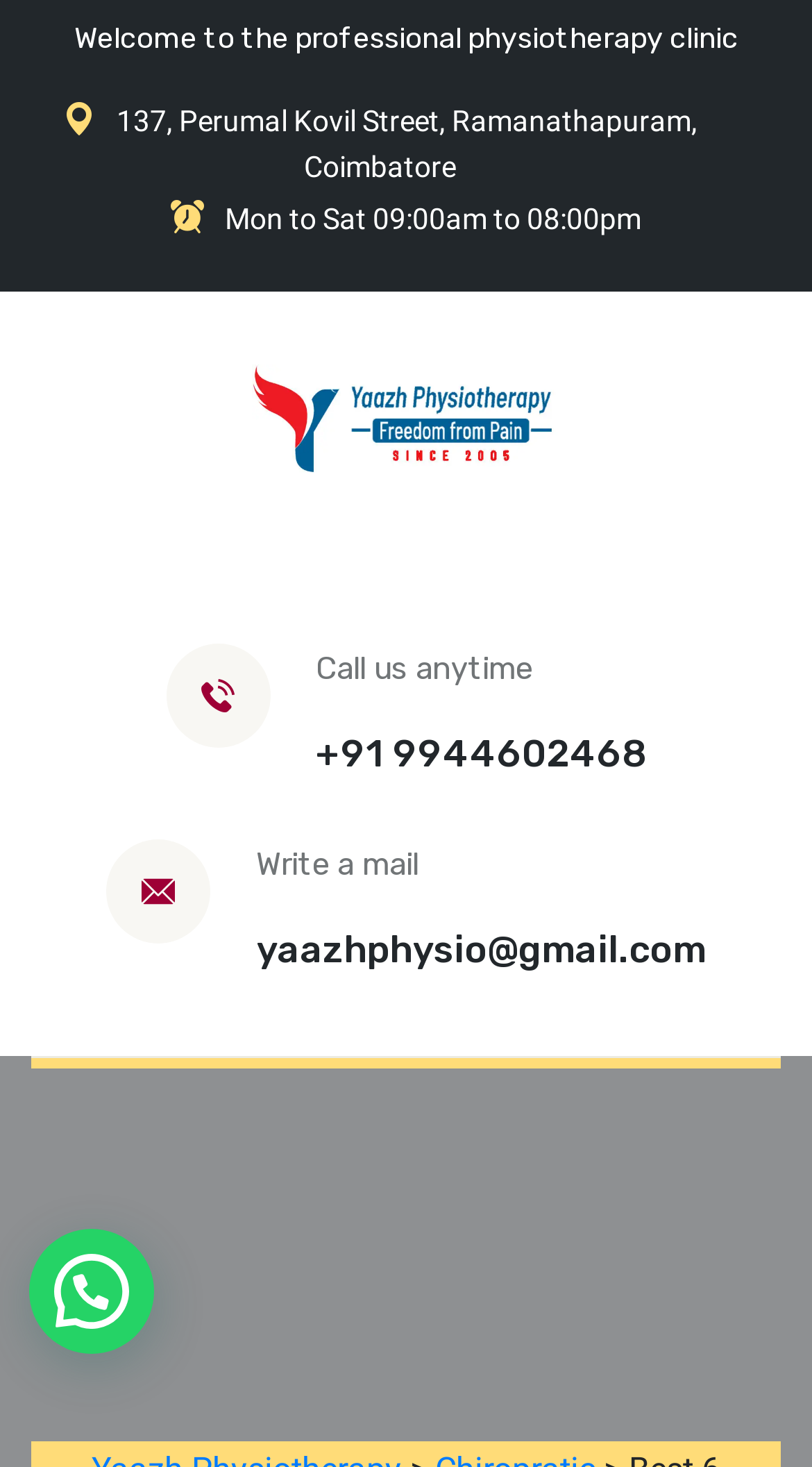What are the clinic's working hours? Based on the image, give a response in one word or a short phrase.

Mon to Sat 09:00am to 08:00pm